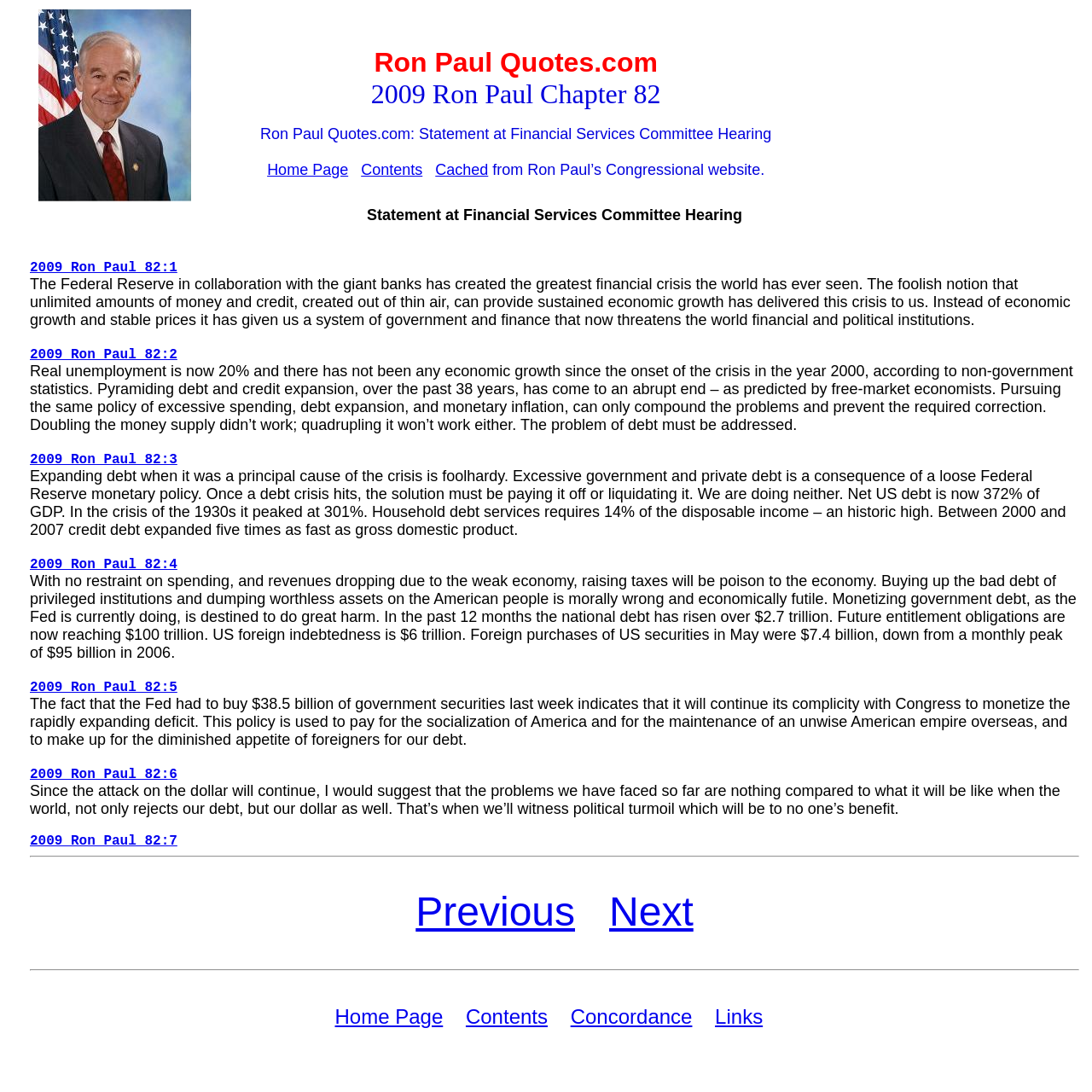What is the current unemployment rate according to non-government statistics?
Please answer the question with a detailed response using the information from the screenshot.

In the speech, Rep. Ron Paul mentions that 'Real unemployment is now 20% and there has not been any economic growth since the onset of the crisis in the year 2000, according to non-government statistics.' This indicates that the current unemployment rate is 20% according to non-government statistics.